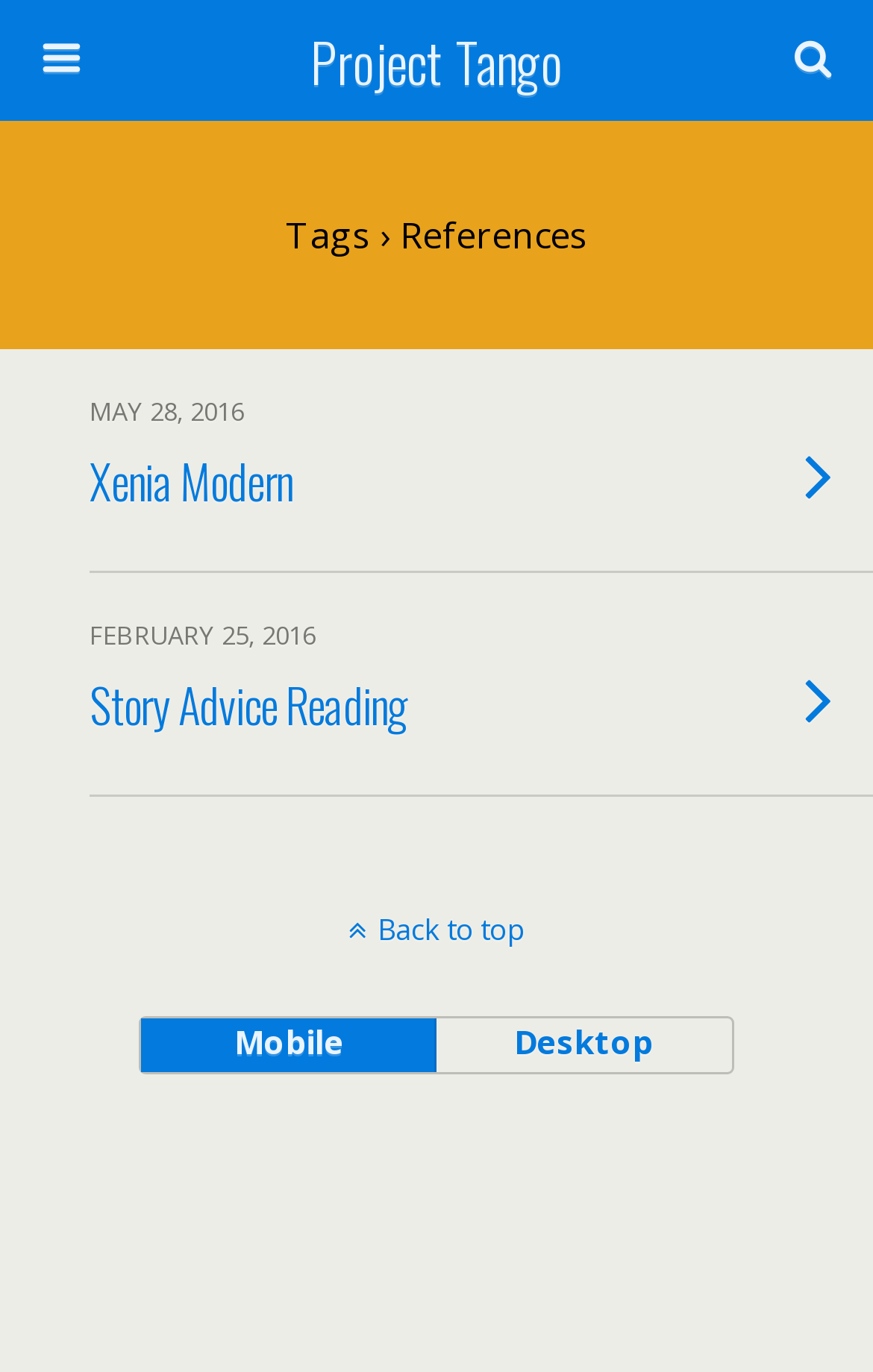Can you specify the bounding box coordinates of the area that needs to be clicked to fulfill the following instruction: "Go back to top"?

[0.0, 0.662, 1.0, 0.692]